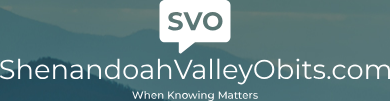What is the tagline of Shenandoah Valley Obituaries?
Provide a concise answer using a single word or phrase based on the image.

When Knowing Matters